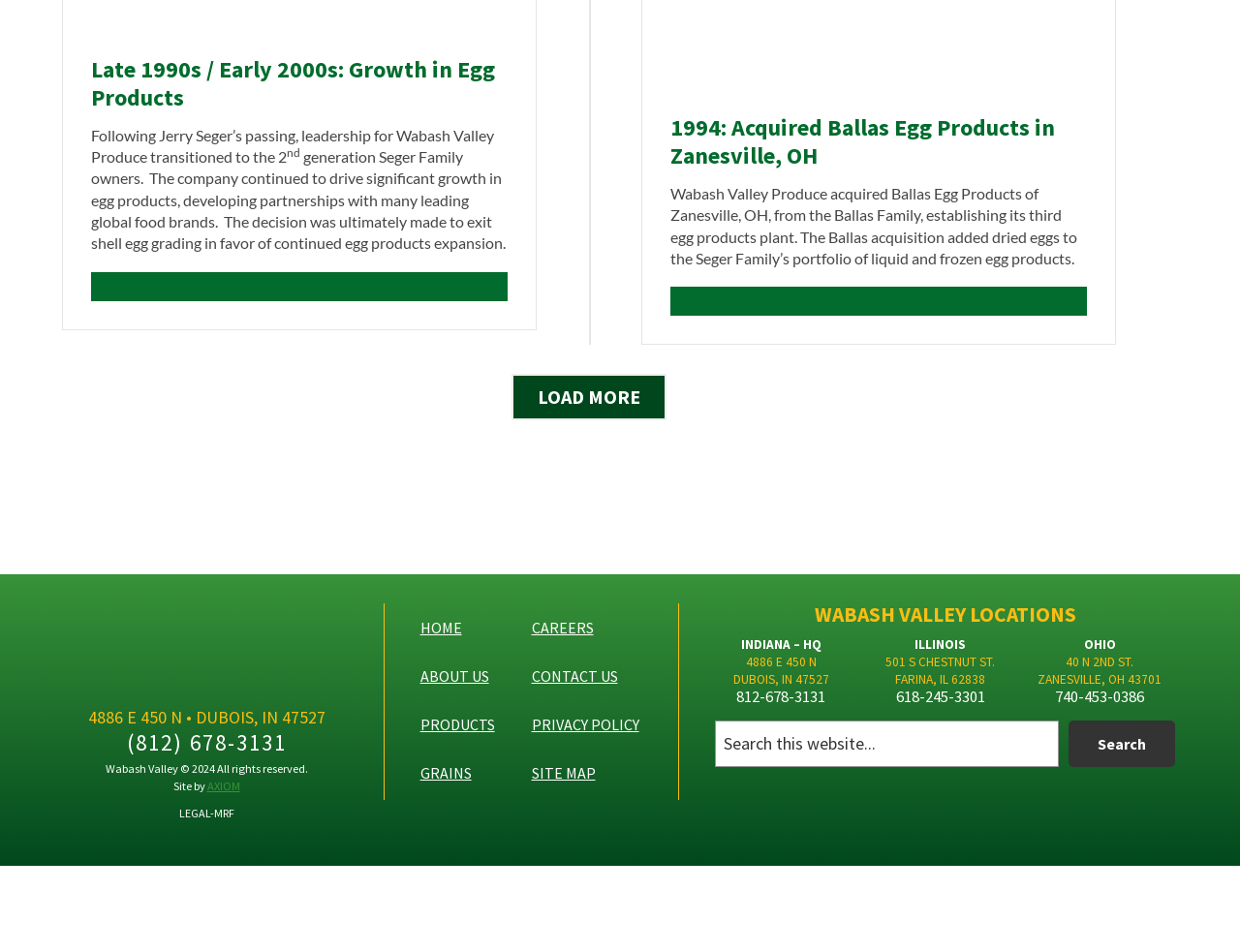Find the bounding box coordinates of the element you need to click on to perform this action: 'Call (812) 678-3131'. The coordinates should be represented by four float values between 0 and 1, in the format [left, top, right, bottom].

[0.102, 0.765, 0.231, 0.794]